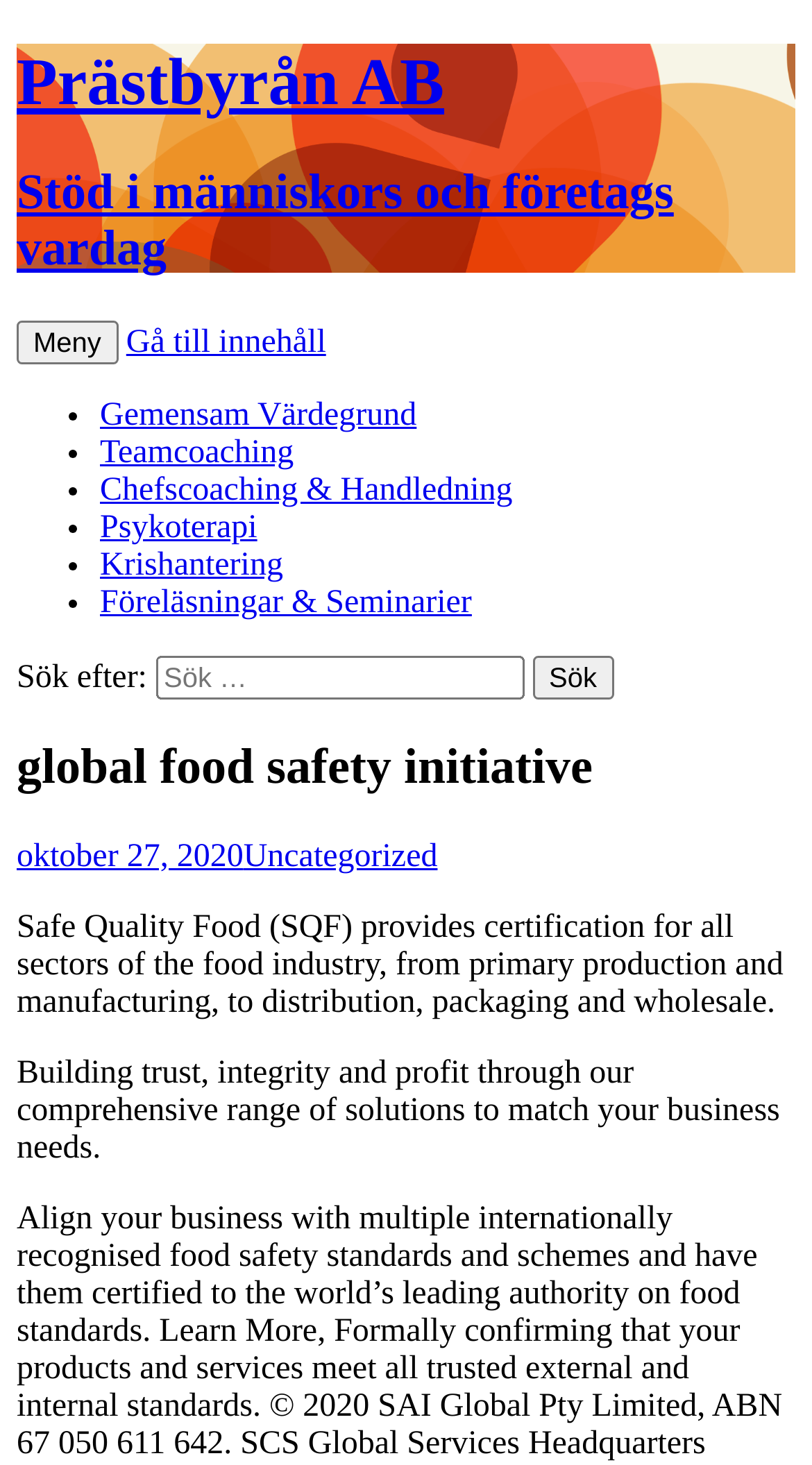From the element description: "parent_node: Sök efter: value="Sök"", extract the bounding box coordinates of the UI element. The coordinates should be expressed as four float numbers between 0 and 1, in the order [left, top, right, bottom].

[0.656, 0.447, 0.755, 0.477]